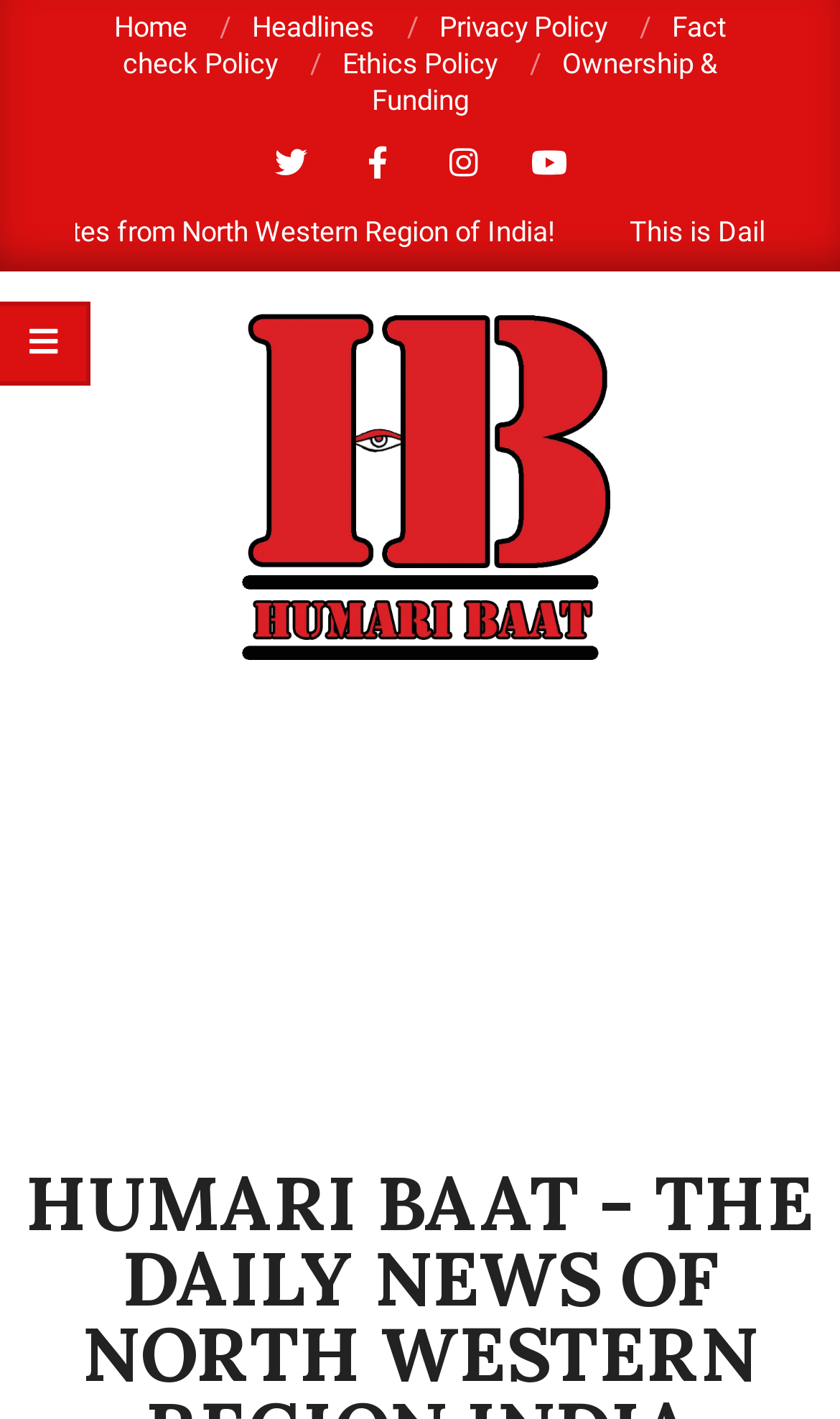Identify the bounding box of the HTML element described as: "Fact check Policy".

[0.146, 0.008, 0.864, 0.056]